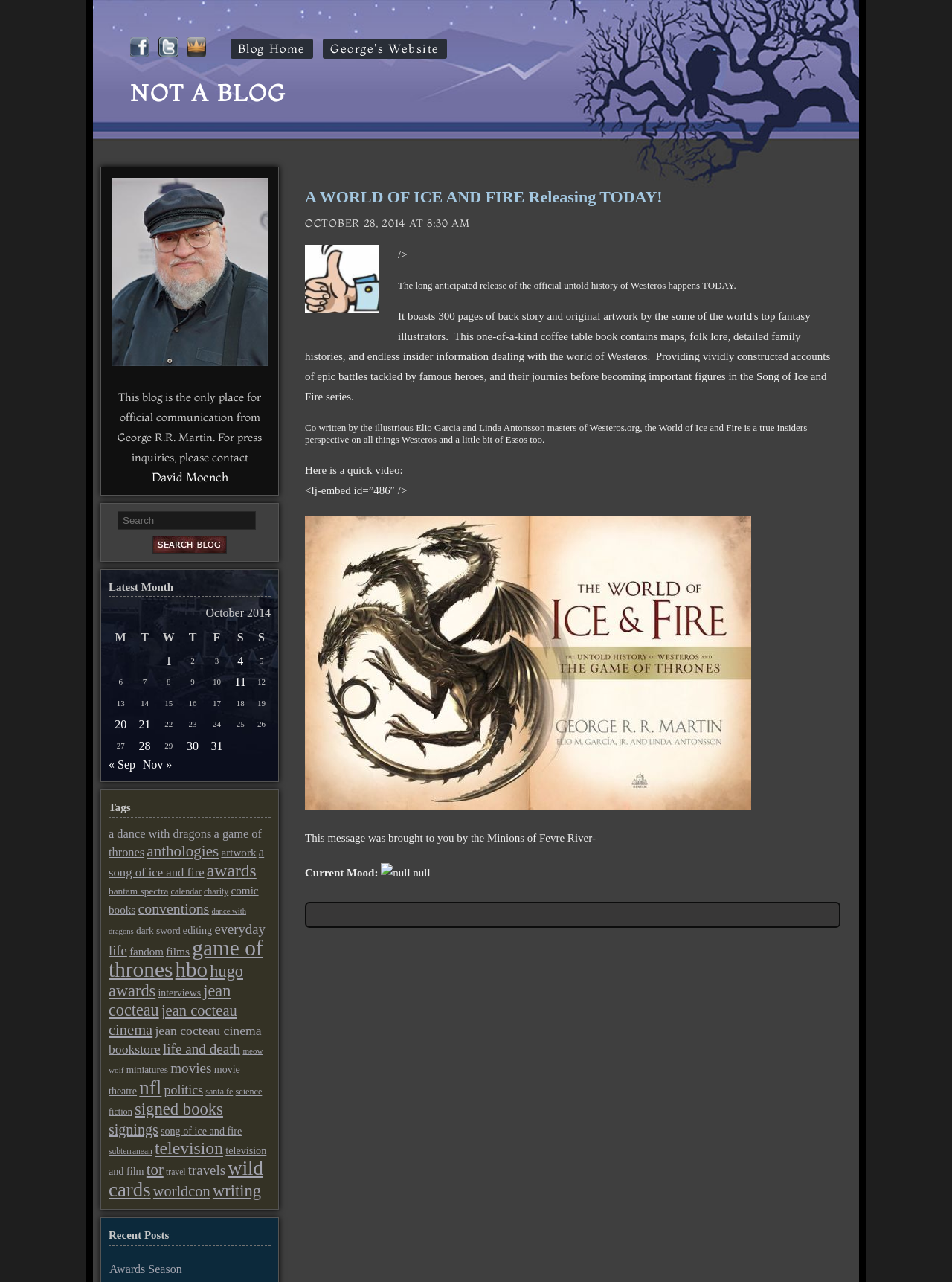Your task is to extract the text of the main heading from the webpage.

NOT A BLOG